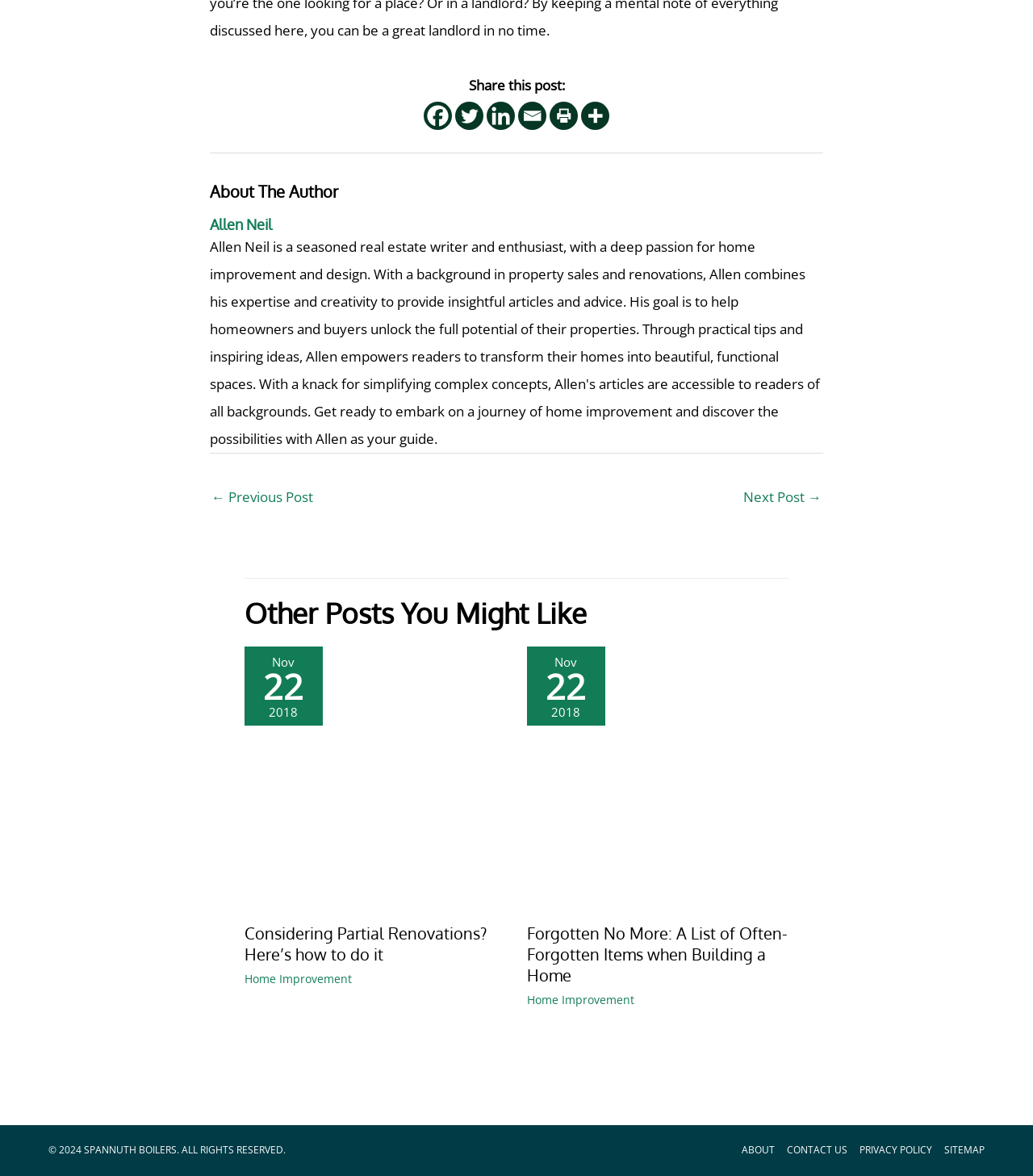What is the copyright year of the website?
Please provide a comprehensive and detailed answer to the question.

I found the copyright information at the bottom of the page, which states '© 2024', indicating that the copyright year of the website is 2024.